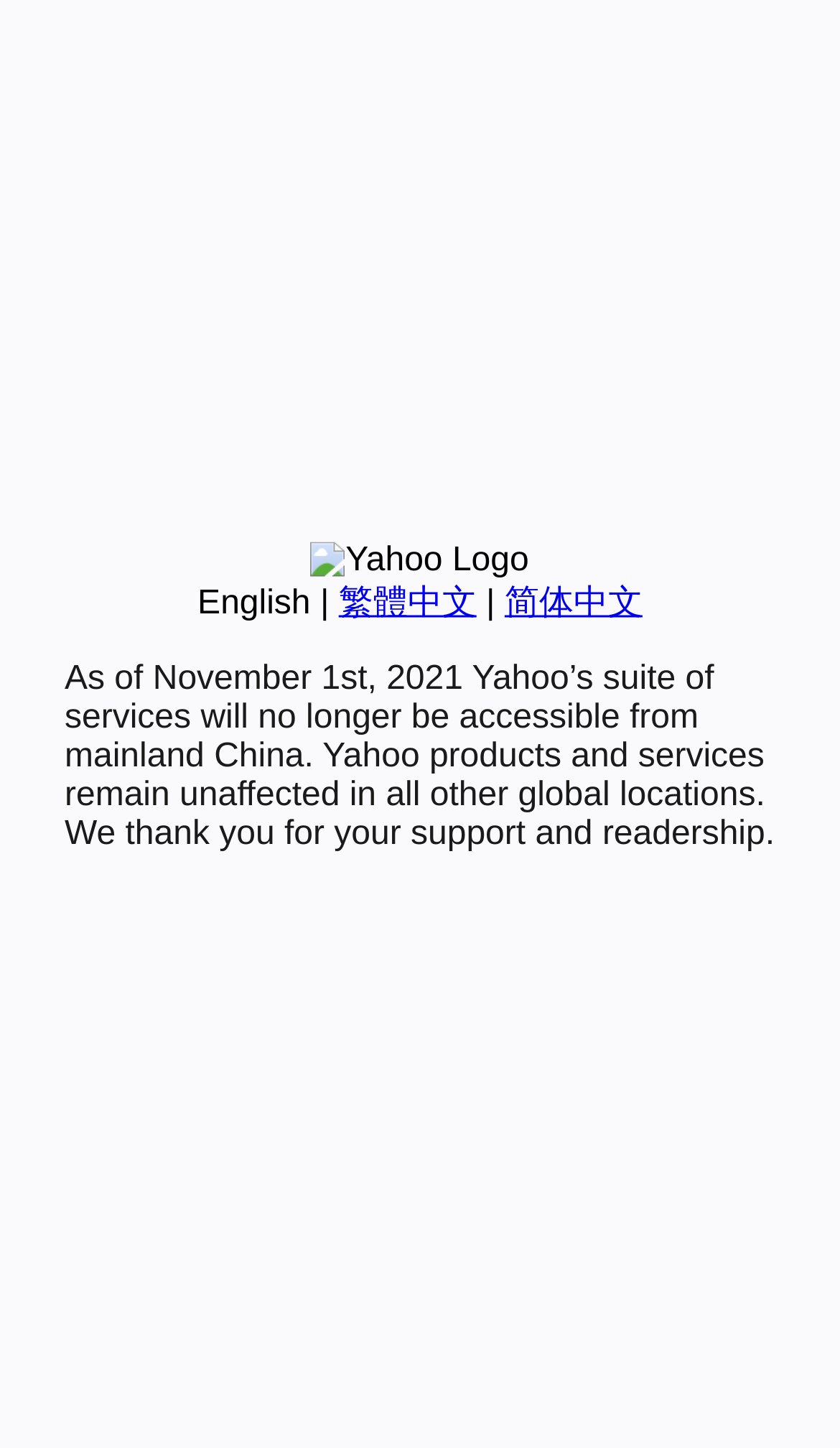Provide the bounding box coordinates for the UI element that is described by this text: "English". The coordinates should be in the form of four float numbers between 0 and 1: [left, top, right, bottom].

[0.235, 0.404, 0.37, 0.429]